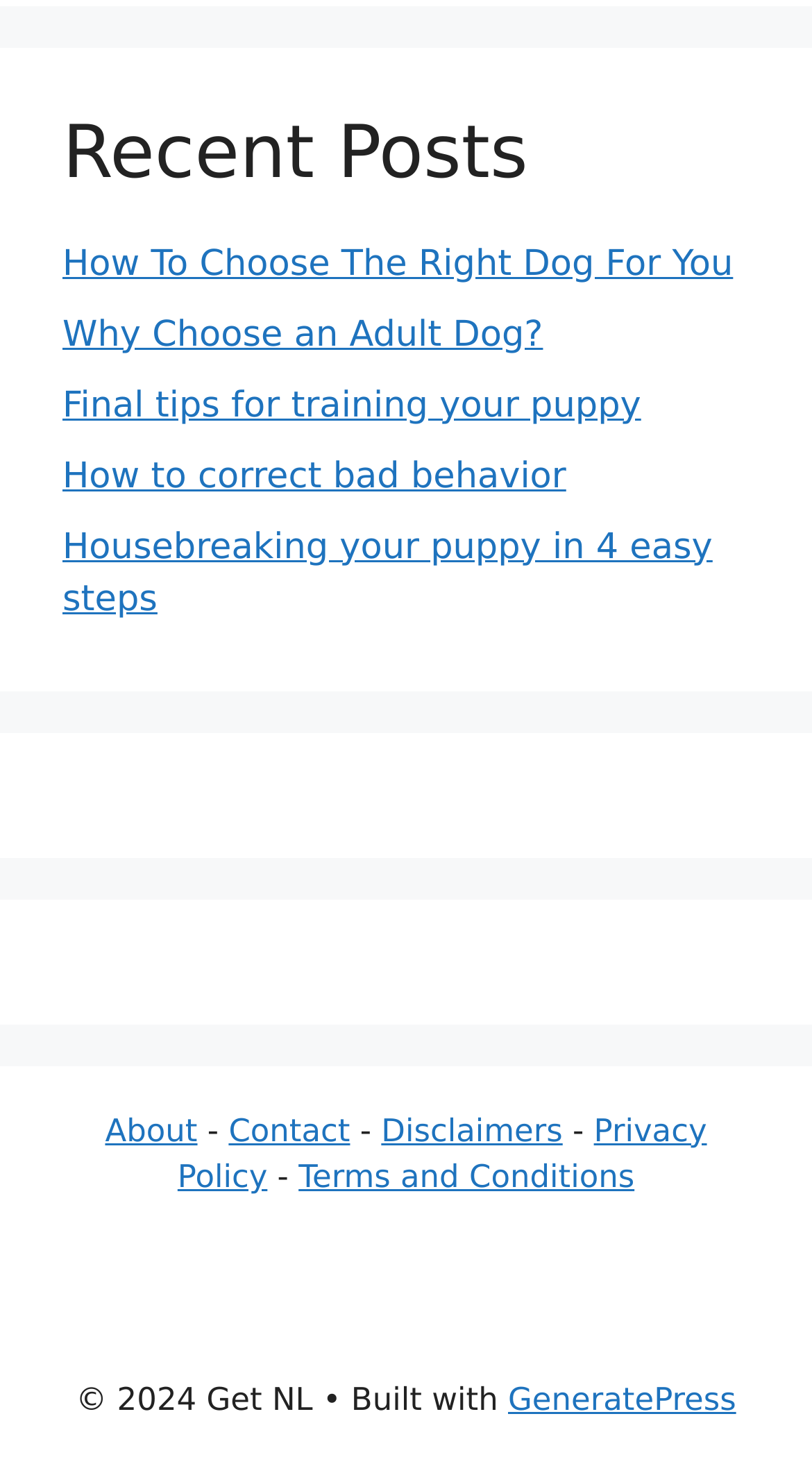Please specify the bounding box coordinates of the clickable section necessary to execute the following command: "Read about how to choose the right dog for you".

[0.077, 0.166, 0.903, 0.194]